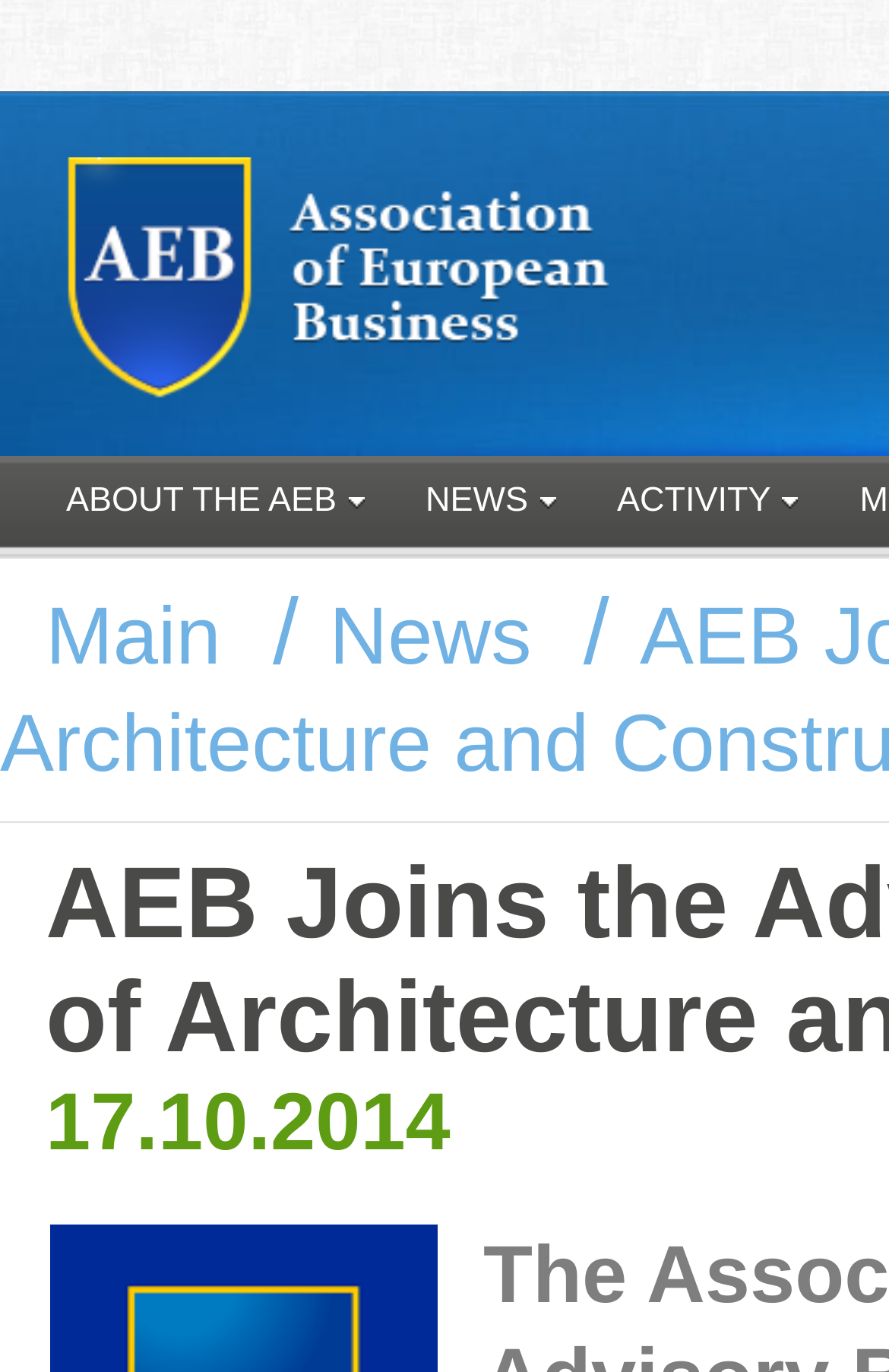What is the date of the news article?
Please provide a comprehensive answer based on the information in the image.

I found the date of the news article by looking at the StaticText element with the text '17.10.2014' located at the bottom of the webpage.